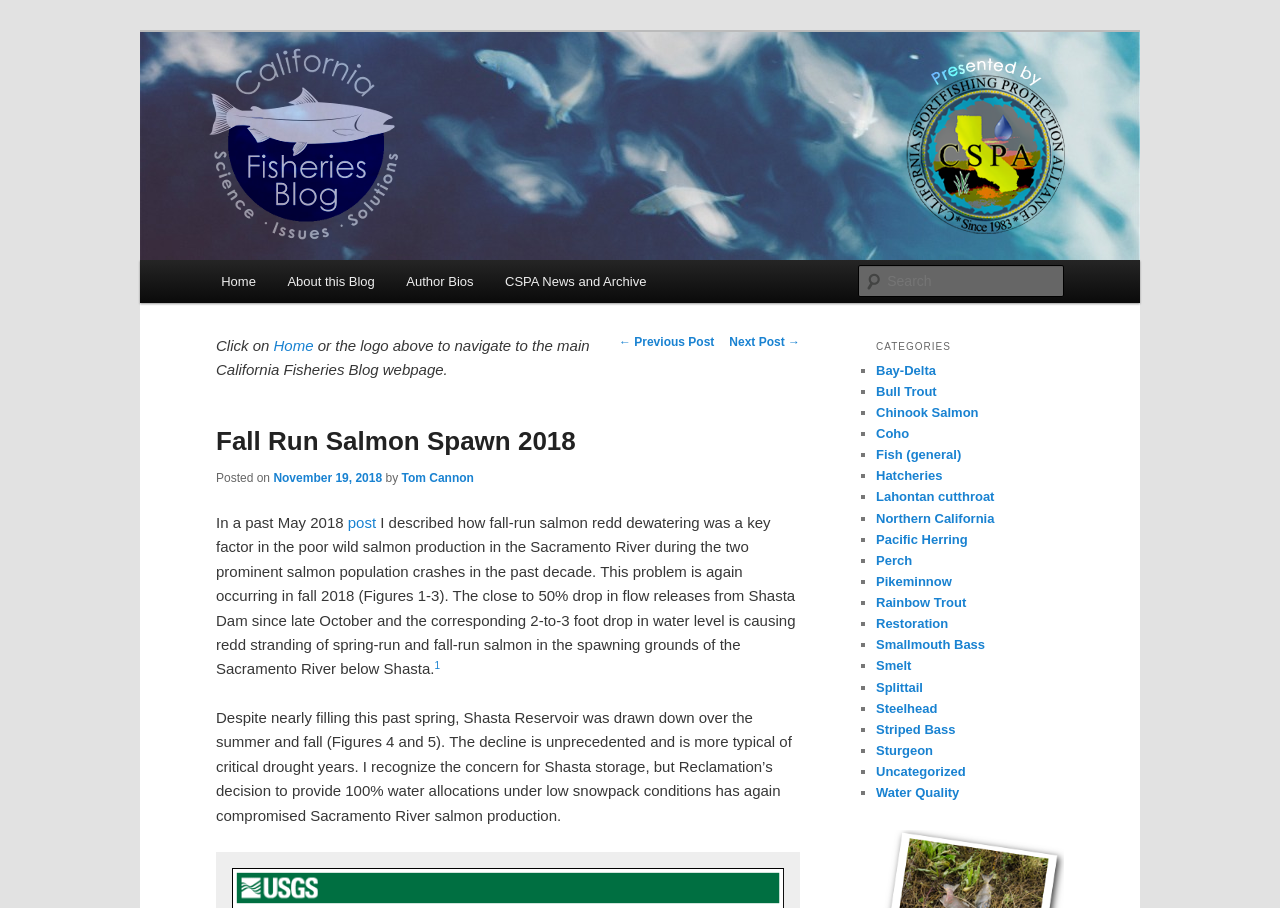Identify the bounding box coordinates of the section that should be clicked to achieve the task described: "Search for a keyword".

[0.671, 0.292, 0.831, 0.327]